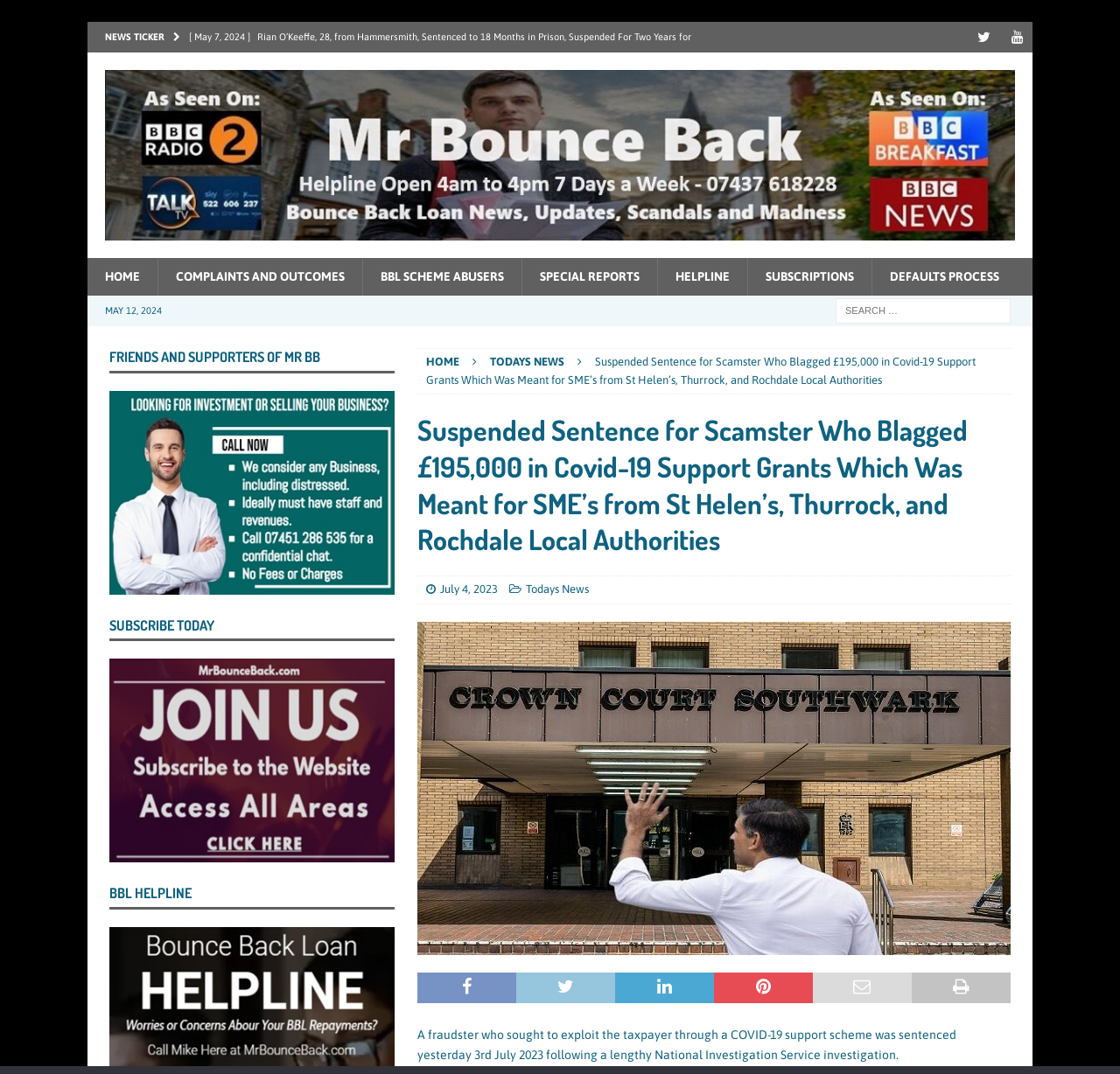How many news articles are listed on this webpage?
Using the information from the image, answer the question thoroughly.

I counted the number of links with dates in the format '[Month Day, Year]' and found 9 news articles listed on this webpage.